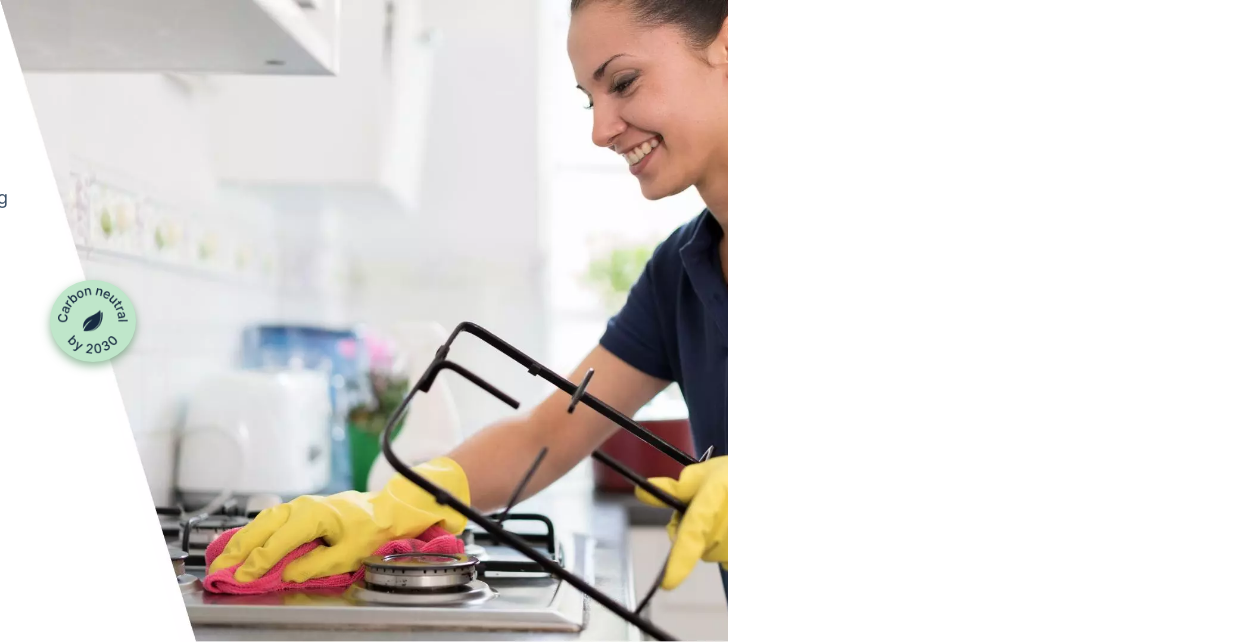Provide an extensive narrative of what is shown in the image.

In this image, a professional cleaner is engaged in the process of cleaning a stove top in a well-lit kitchen. Wearing bright yellow gloves, she is using tools to carefully scrub the stovetop, smiling as she works, which reflects her dedication and positive attitude toward her task. The background features modern kitchen appliances, indicating a contemporary home environment. The image highlights the importance of meticulous cleaning, especially during the moving out phase or end of tenancy cleaning service offered by Fantastic Services, showcasing their commitment to high-quality service. Additionally, a circular green badge in the corner indicates the company’s goal of becoming carbon neutral by 2030, emphasizing their dedication to sustainability.